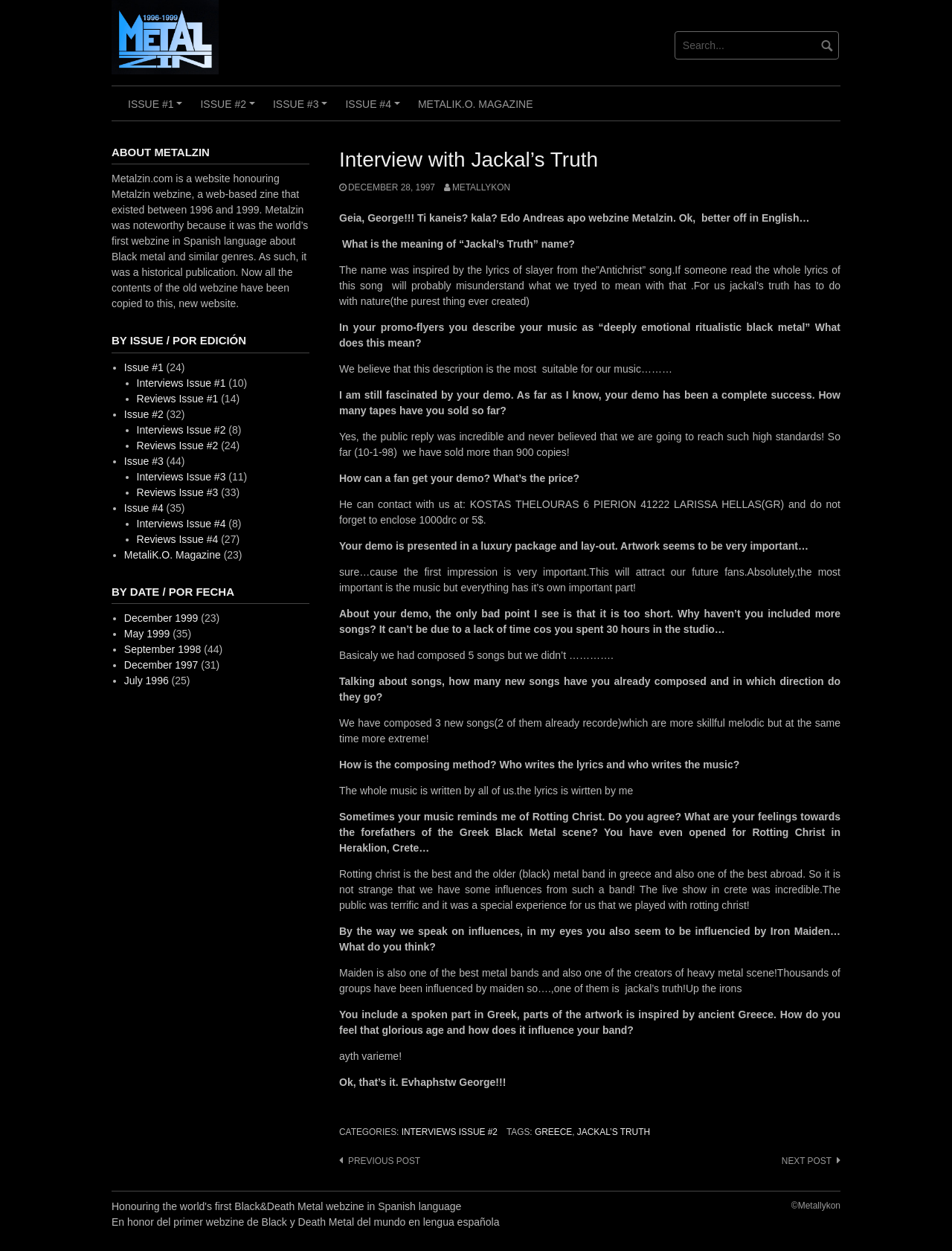Use one word or a short phrase to answer the question provided: 
What is the language of the original webzine?

Spanish